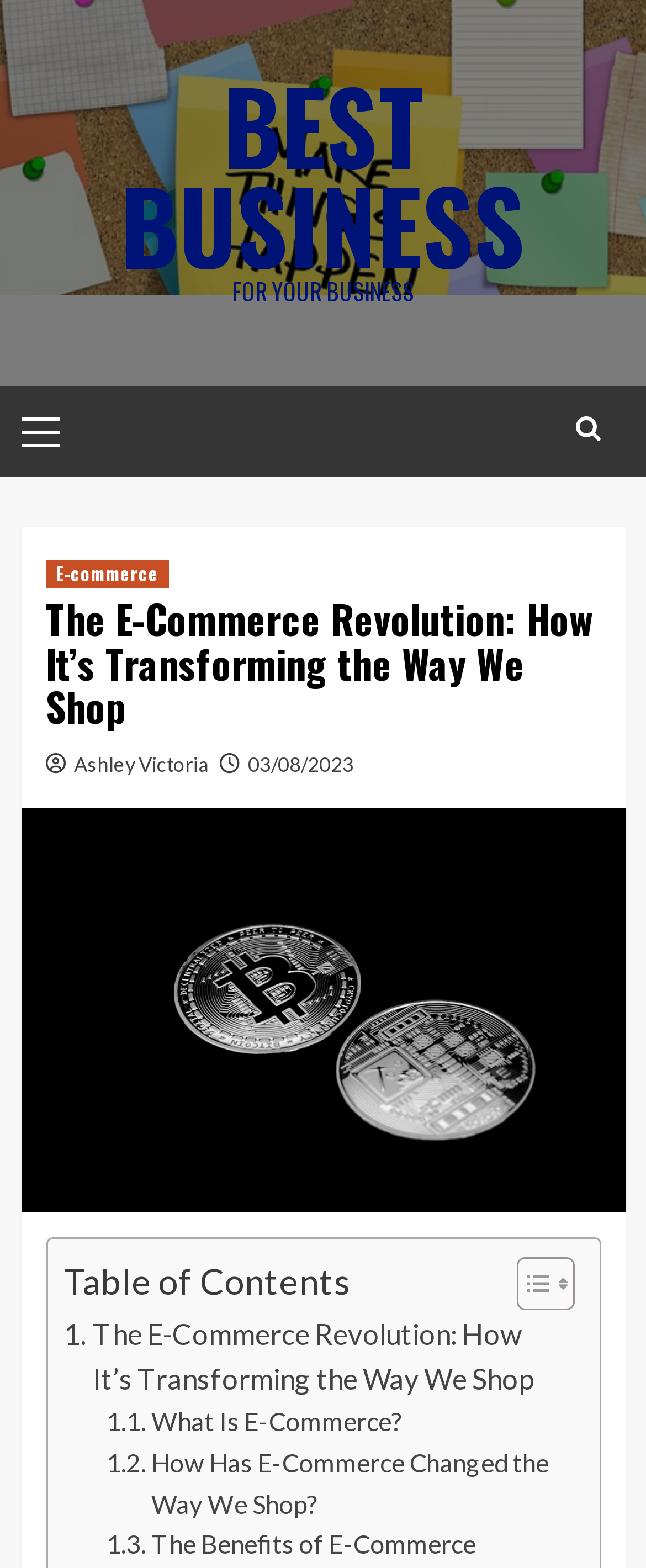Explain the features and main sections of the webpage comprehensively.

This webpage appears to be an article about the e-commerce revolution and its impact on the way we shop. At the top, there is a prominent link labeled "BEST BUSINESS" and a static text "FOR YOUR BUSINESS" positioned next to it. Below these elements, there is a primary menu with a label "Primary Menu".

On the right side of the page, there is a search icon represented by "\uf002". When clicked, it expands to reveal a header section with several links and a heading that reads "The E-Commerce Revolution: How It’s Transforming the Way We Shop". The author of the article, Ashley Victoria, and the publication date, 03/08/2023, are also displayed in this section.

Below the header, there is a large image related to the article's topic. Underneath the image, there is a table of contents section with a label "Table of Contents" and a toggle button to expand or collapse the content. The table of contents lists several links to different sections of the article, including "What Is E-Commerce?", "How Has E-Commerce Changed the Way We Shop?", and "The Benefits of E-Commerce".

Overall, the webpage is organized in a clear and structured manner, making it easy to navigate and find specific information.